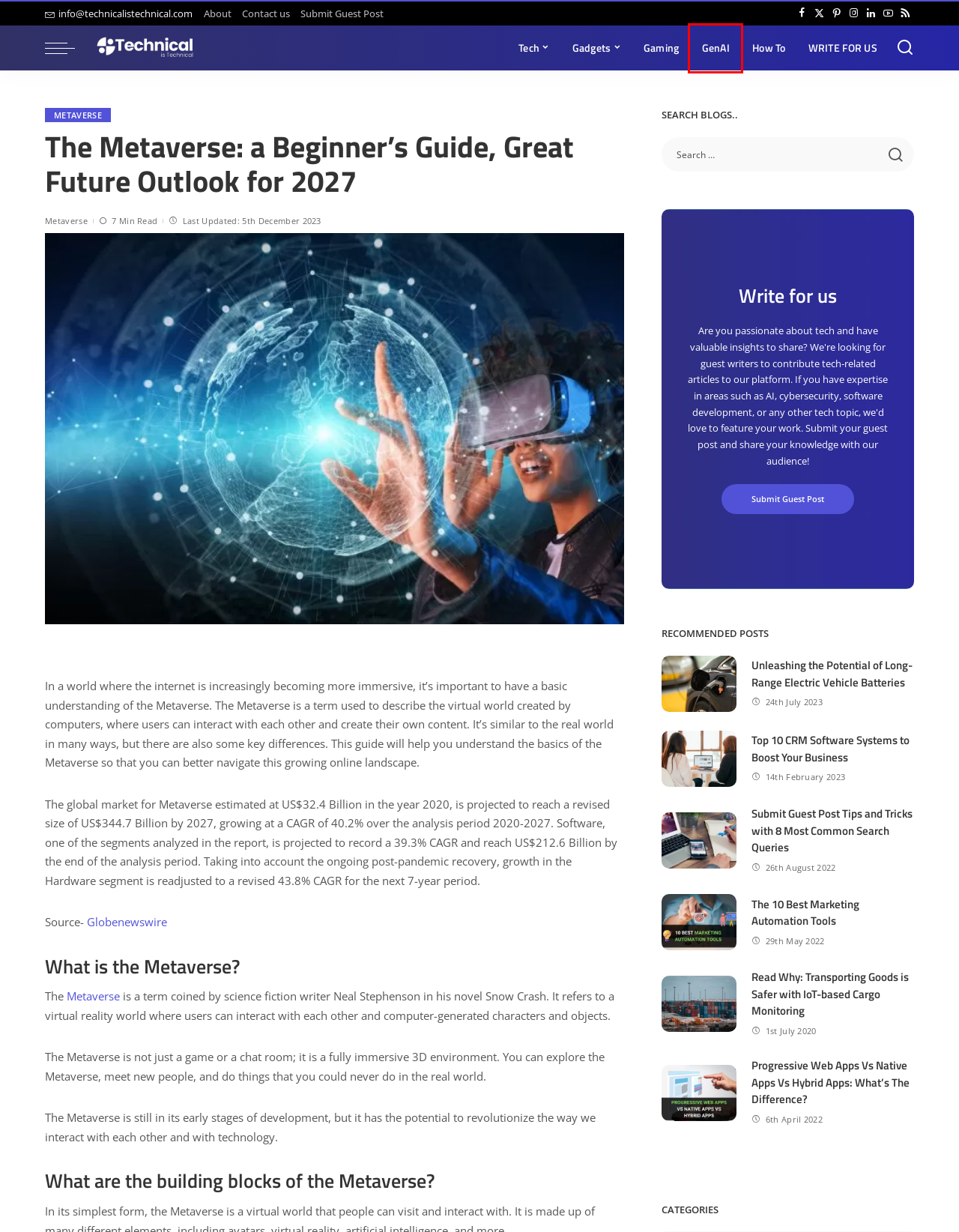A screenshot of a webpage is given with a red bounding box around a UI element. Choose the description that best matches the new webpage shown after clicking the element within the red bounding box. Here are the candidates:
A. GenAI Archives | Technical is Technical
B. SmartTV Archives | Technical is Technical
C. IoT | Technical is Technical
D. 5G Archives | Technical is Technical
E. Why IoT-based Cargo Monitoring Makes Transporting Goods Safer
F. RPA Robotic Process Automation Technologies | Technical is Technical
G. Technical is Technical- Technology, News, and Business Blog
H. Cloud Archives | Technical is Technical

A